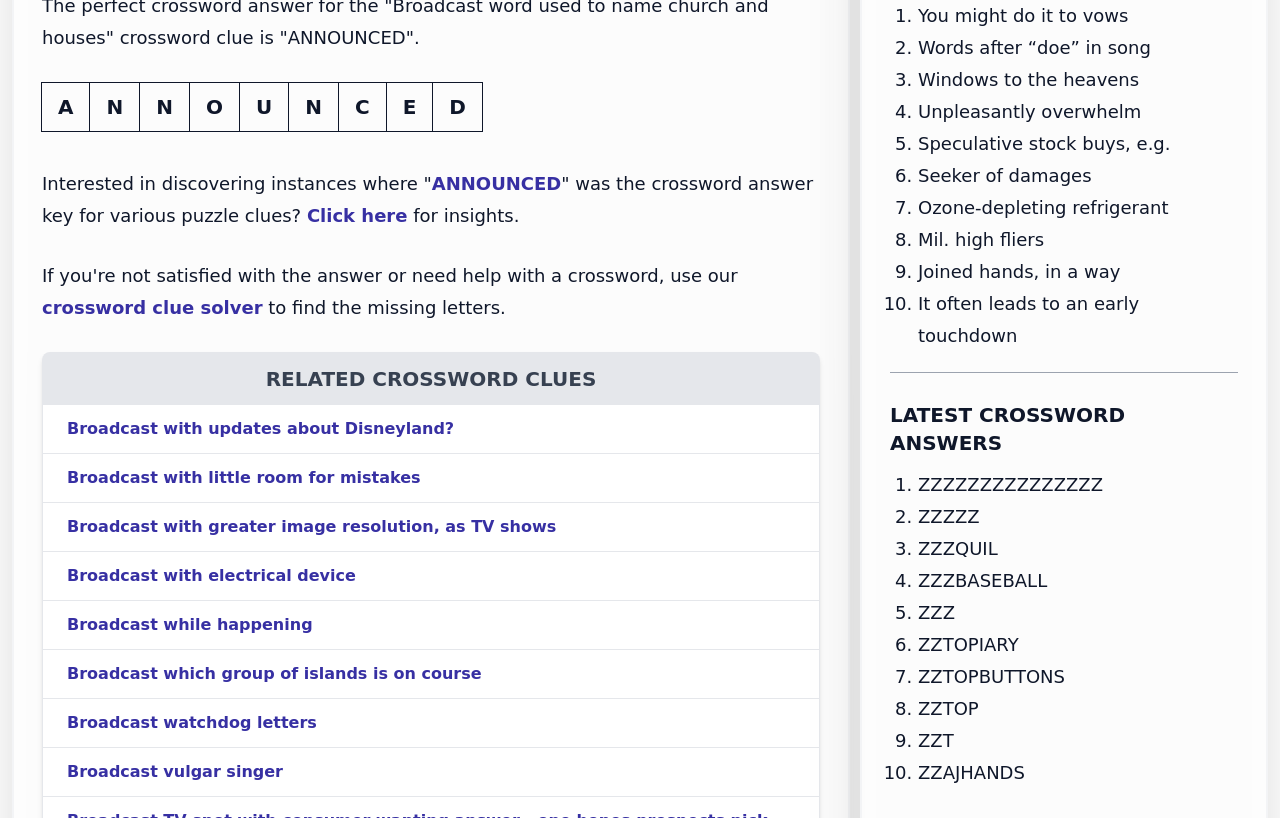Find and provide the bounding box coordinates for the UI element described with: "Broadcast with updates about Disneyland?".

[0.052, 0.512, 0.355, 0.535]